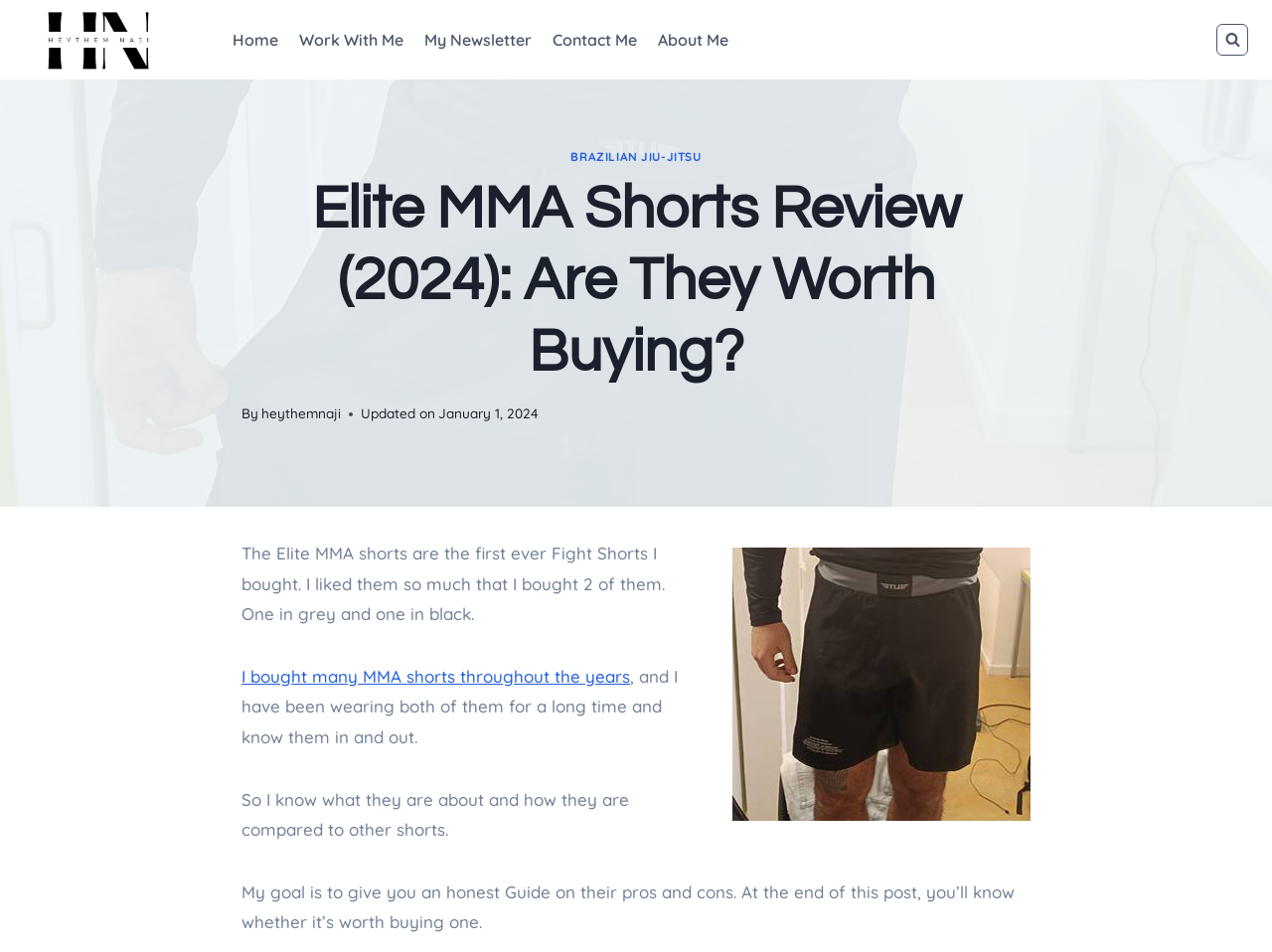Determine the coordinates of the bounding box that should be clicked to complete the instruction: "Go to Home page". The coordinates should be represented by four float numbers between 0 and 1: [left, top, right, bottom].

[0.175, 0.023, 0.227, 0.06]